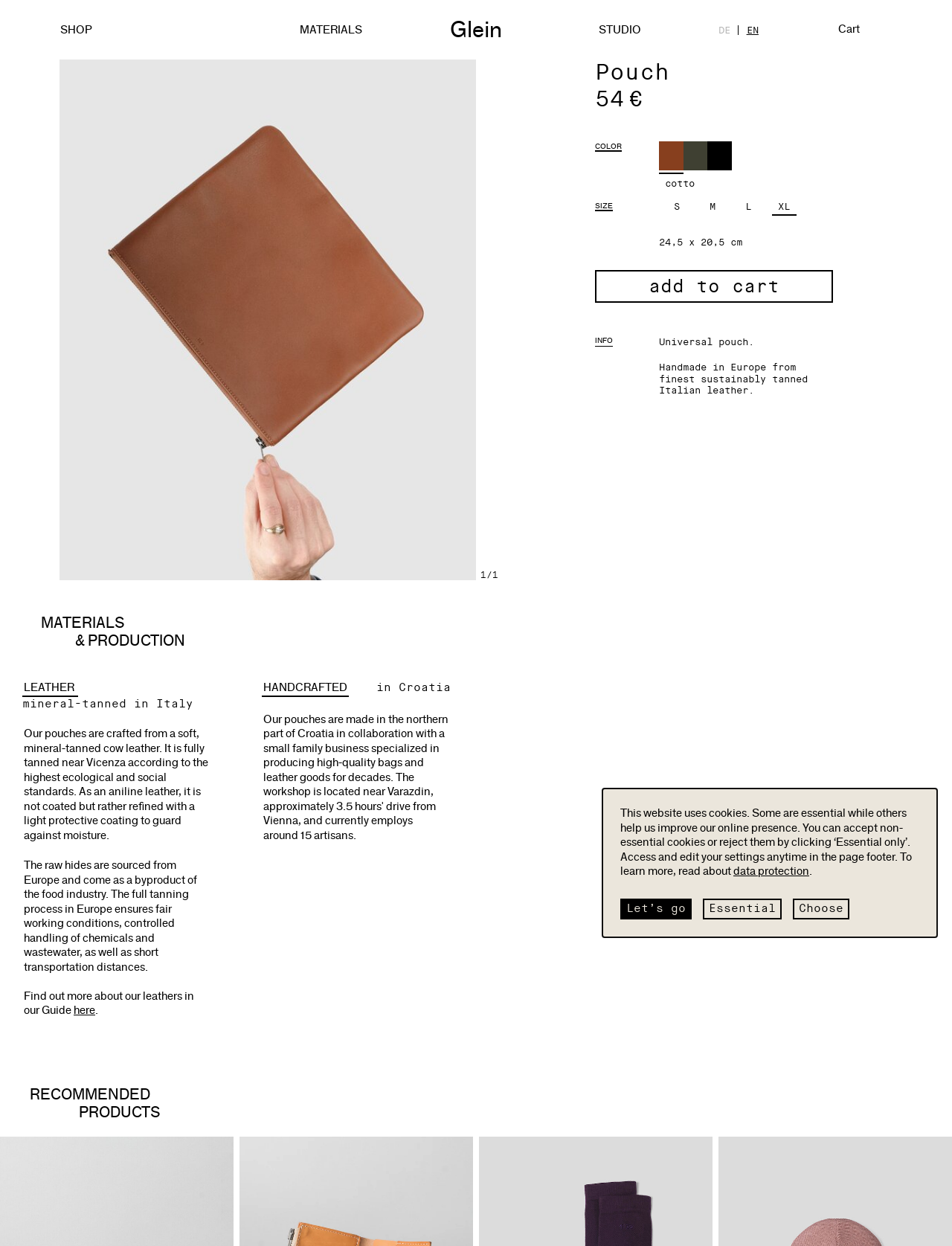What is the material of the pouch?
Please provide a detailed and thorough answer to the question.

The material of the pouch can be found in the product description section, where it is stated as 'Handmade in Europe from finest sustainably tanned Italian leather'.